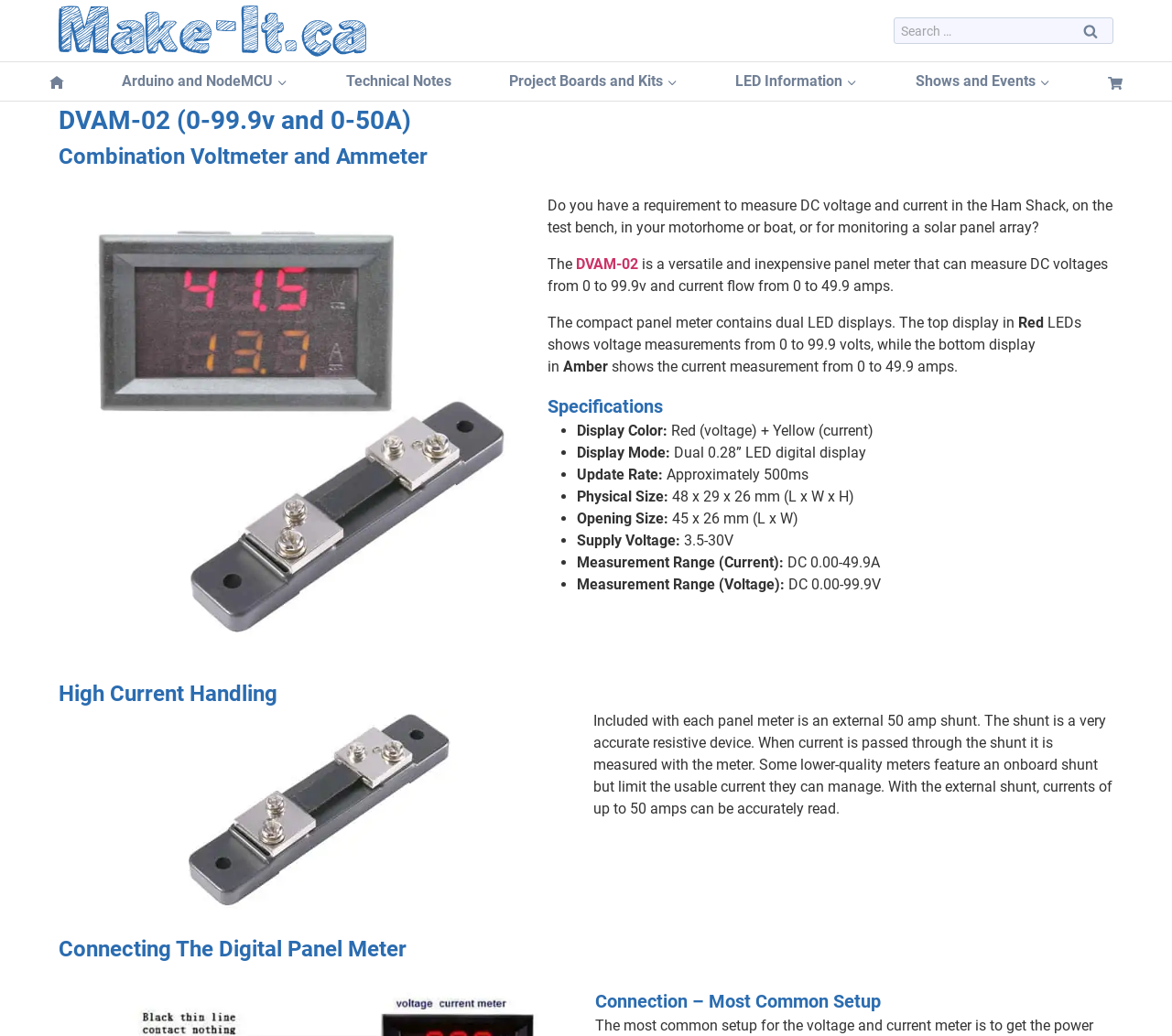What is the update rate of the display?
Answer the question based on the image using a single word or a brief phrase.

Approximately 500ms